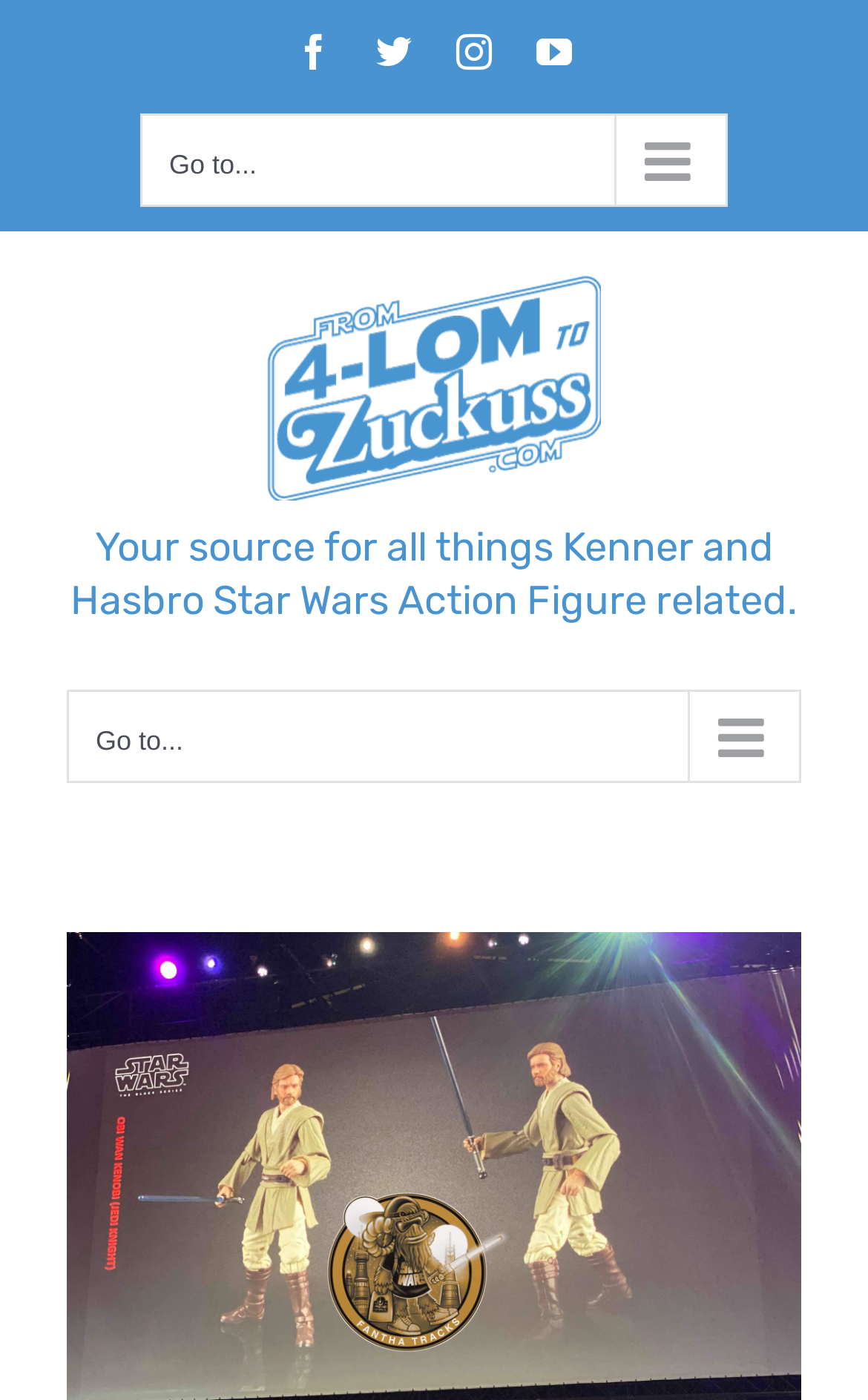Please provide a brief answer to the following inquiry using a single word or phrase:
Where is the main menu located?

Top